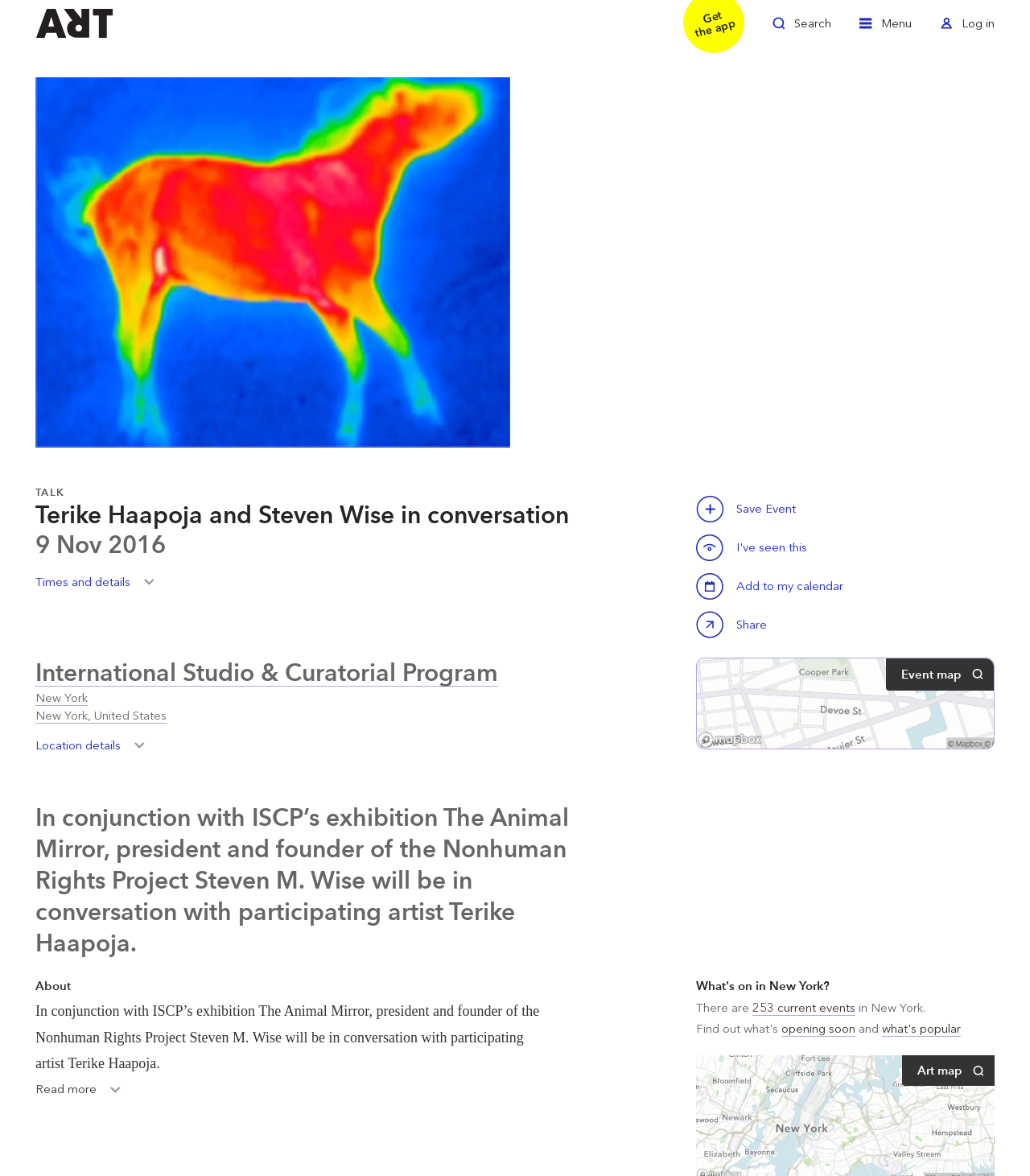Explain in detail what you observe on this webpage.

The webpage appears to be an event page for a talk featuring Terike Haapoja and Steven Wise in conversation at the International Studio & Curatorial Program in New York. 

At the top of the page, there are three links: "Welcome to ArtRabbit", "Toggle Search", and "Toggle Menu", followed by a "Toggle Log in" link. Below these links, there is a "Zoom in" link accompanied by an image of Terike Haapoja's artwork, "Entropy", a single-channel video installation from 2004.

The main content of the page is divided into sections. The first section has three headings: "TALK", "Terike Haapoja and Steven Wise in conversation", and "9 Nov 2016". Below these headings, there are buttons to toggle times and details, save the event, and add it to a calendar. 

The next section features the name of the venue, "International Studio & Curatorial Program", with a link to its page. The venue's location, "New York, New York, United States", is also provided, along with a button to toggle location details. 

A paragraph of text describes the event, stating that it is in conjunction with ISCP's exhibition "The Animal Mirror" and features a conversation between Steven M. Wise and Terike Haapoja. This text is repeated further down the page under the "About" section.

There is a button to read more about the event, and a section titled "What's on in New York?" with a link to a page listing current events in New York. The page also mentions that there are 253 current events in New York, with some opening soon and others being popular.